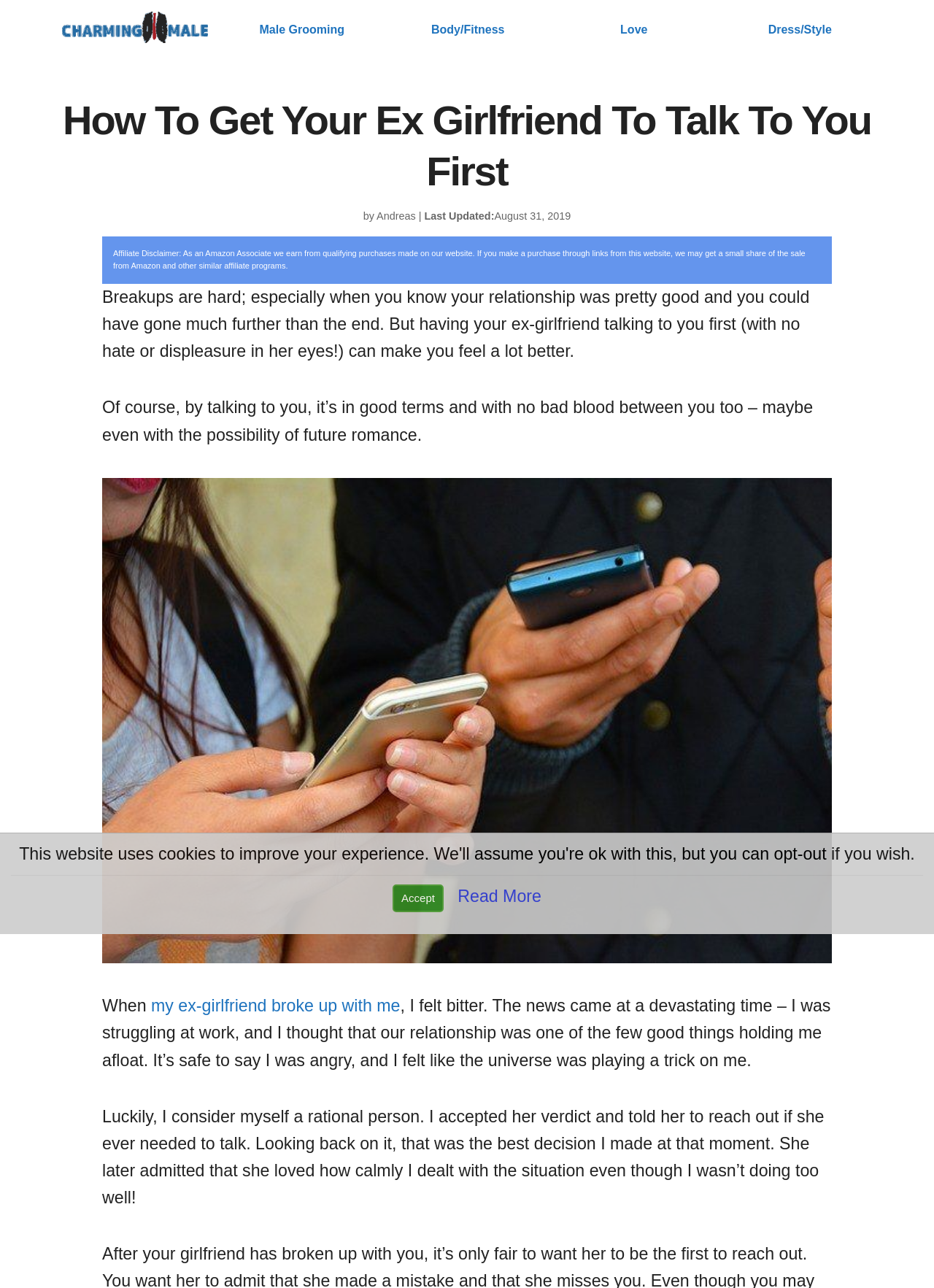Can you find the bounding box coordinates for the element that needs to be clicked to execute this instruction: "Read the article about 'How To Get Your Ex Girlfriend To Talk To You First'"? The coordinates should be given as four float numbers between 0 and 1, i.e., [left, top, right, bottom].

[0.066, 0.074, 0.934, 0.153]